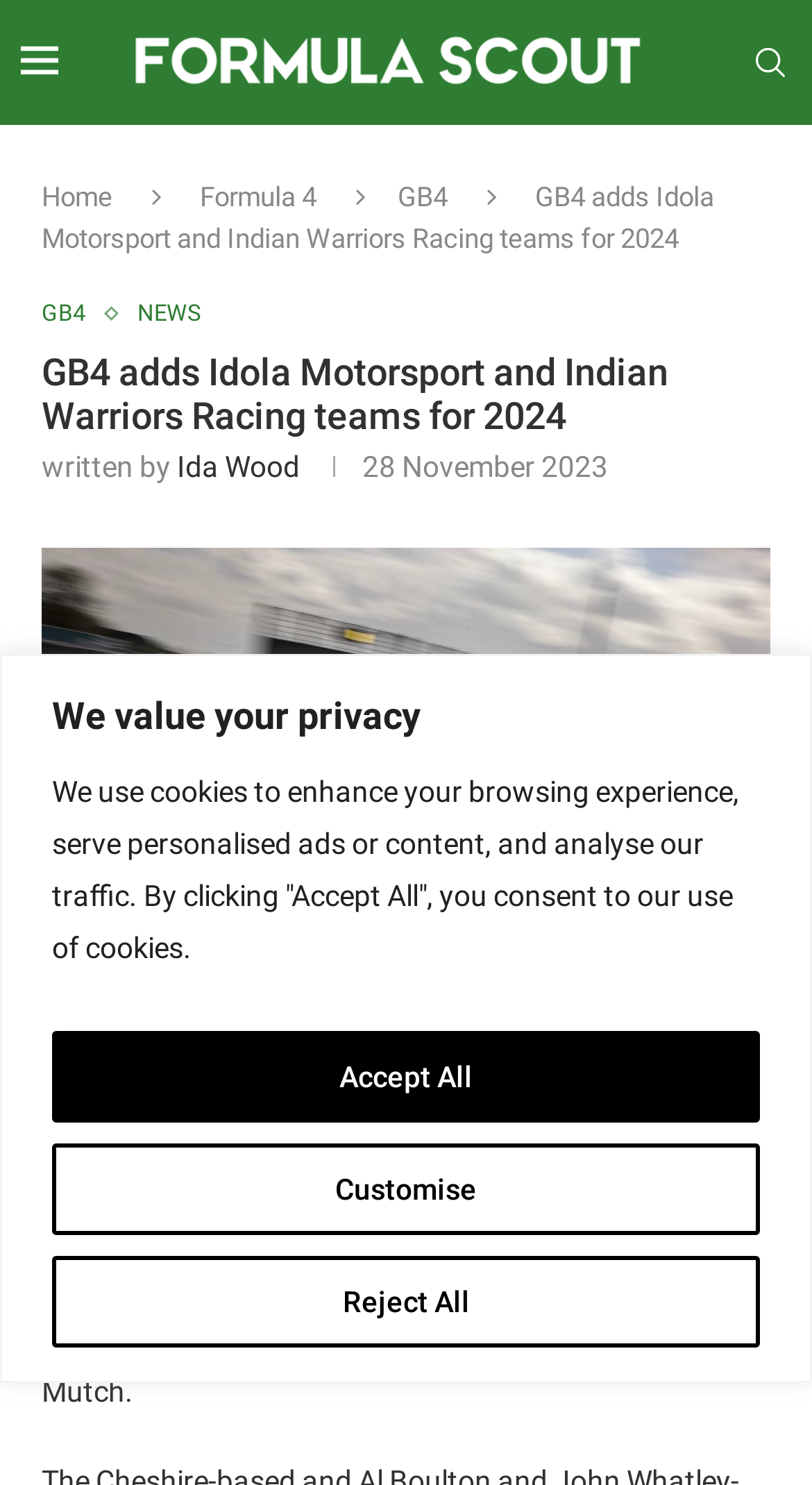How many teams are mentioned in the article?
Provide a thorough and detailed answer to the question.

The article mentions that Britain's GB4 series has attracted two more teams for its 2024 season, which are Idola Motorsport and Indian Warriors Racing teams.